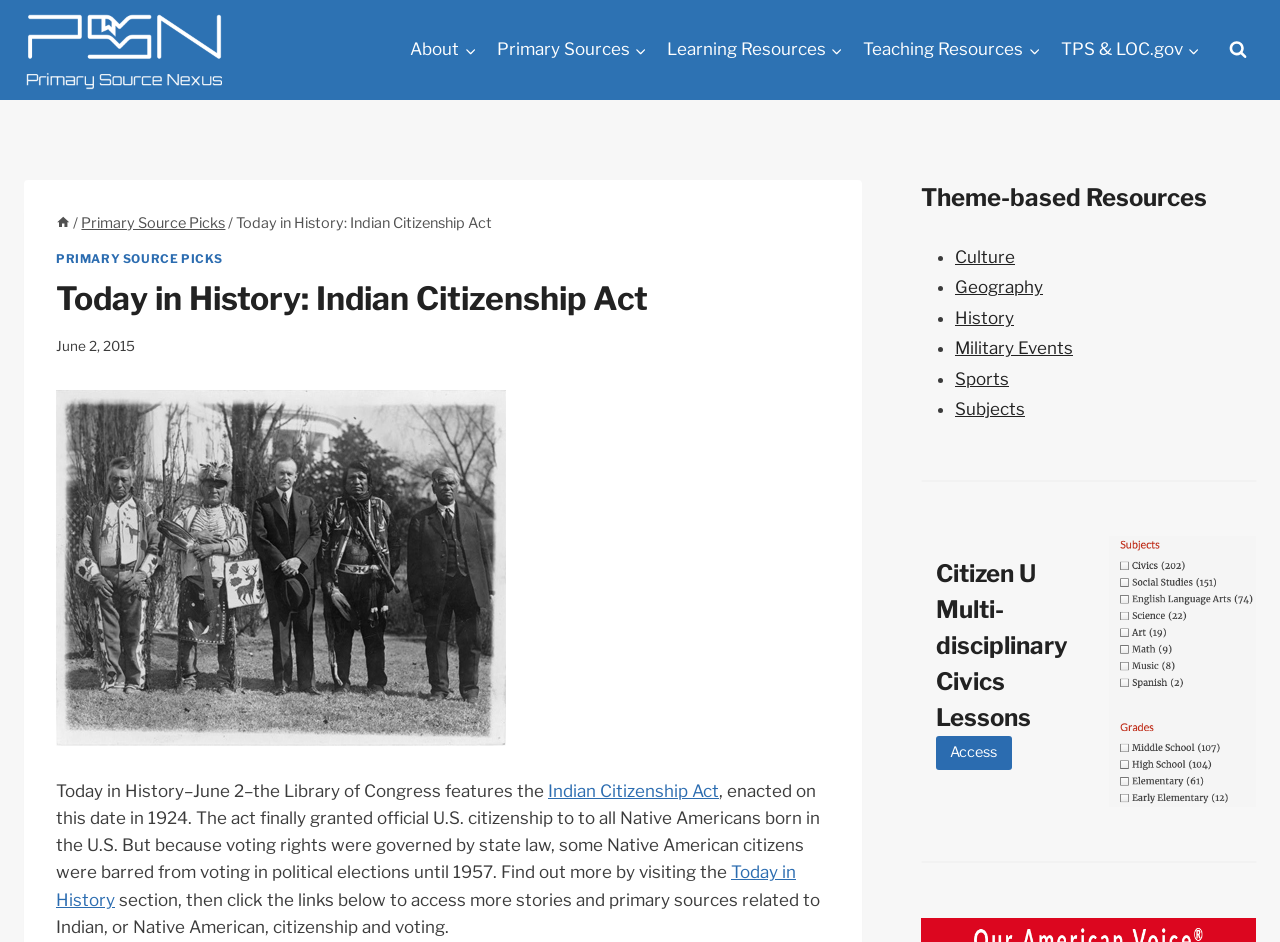What is the date mentioned in the webpage?
Look at the image and respond with a single word or a short phrase.

June 2, 2015